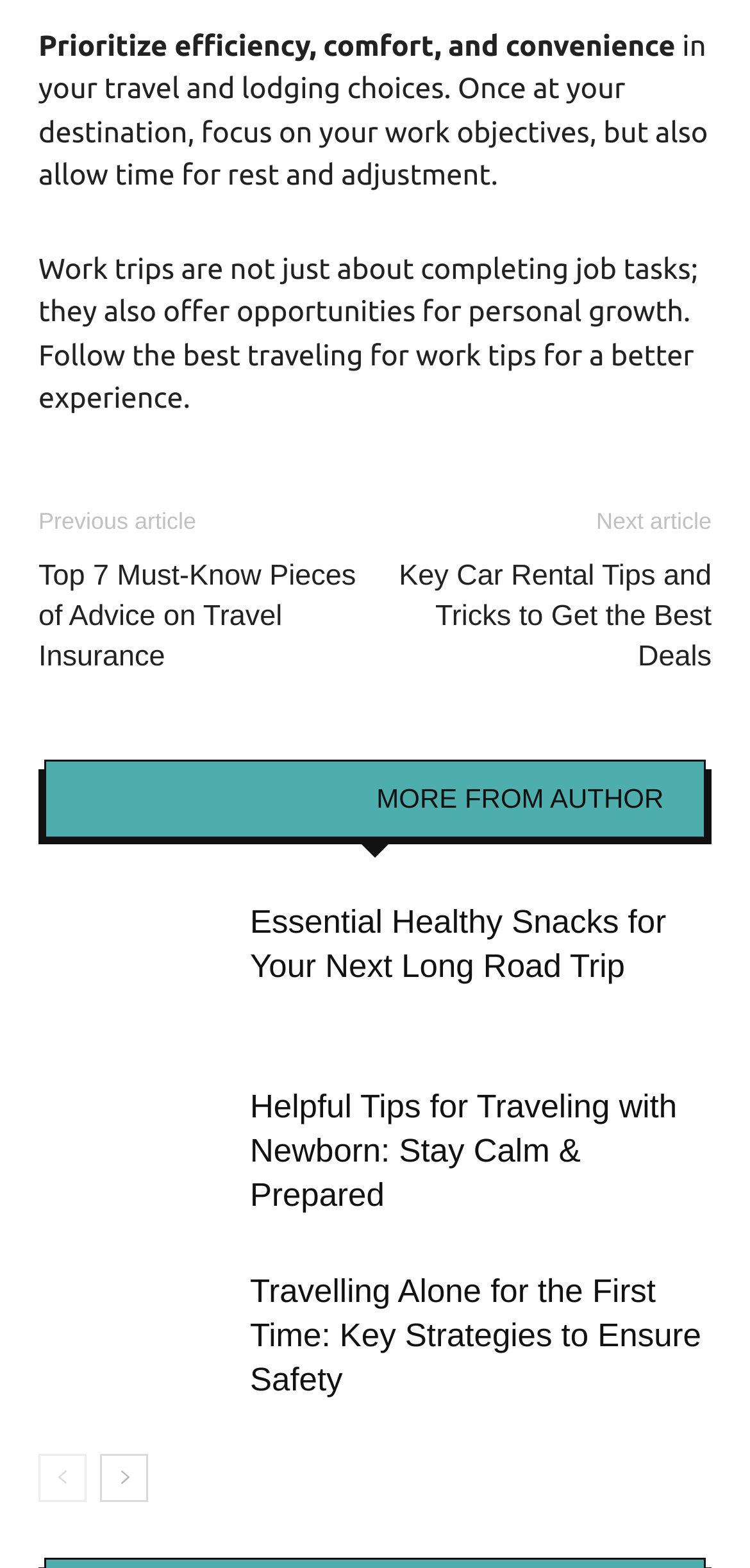How many related articles are listed on this webpage?
Please answer using one word or phrase, based on the screenshot.

Three